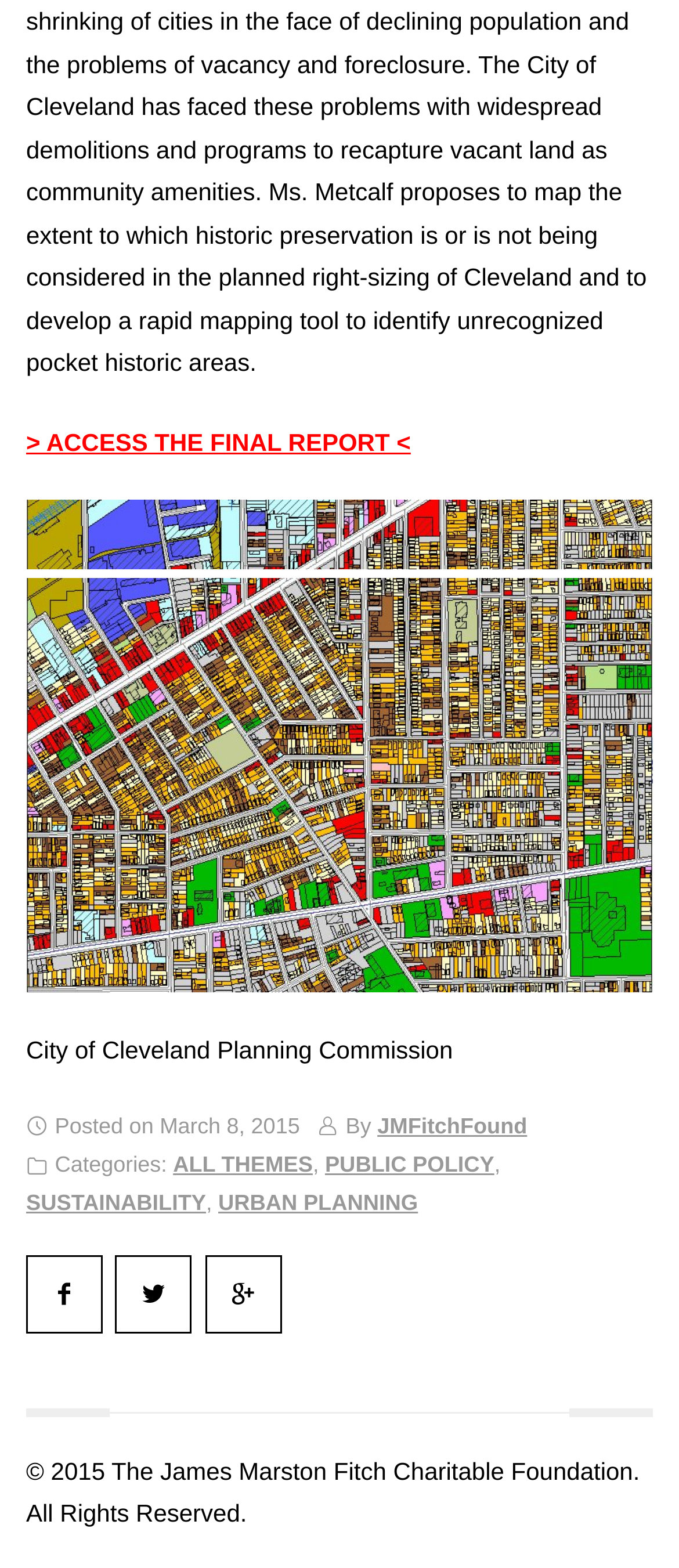From the webpage screenshot, predict the bounding box of the UI element that matches this description: "alt="City of Cleveland Planning Commission"".

[0.038, 0.319, 0.962, 0.633]